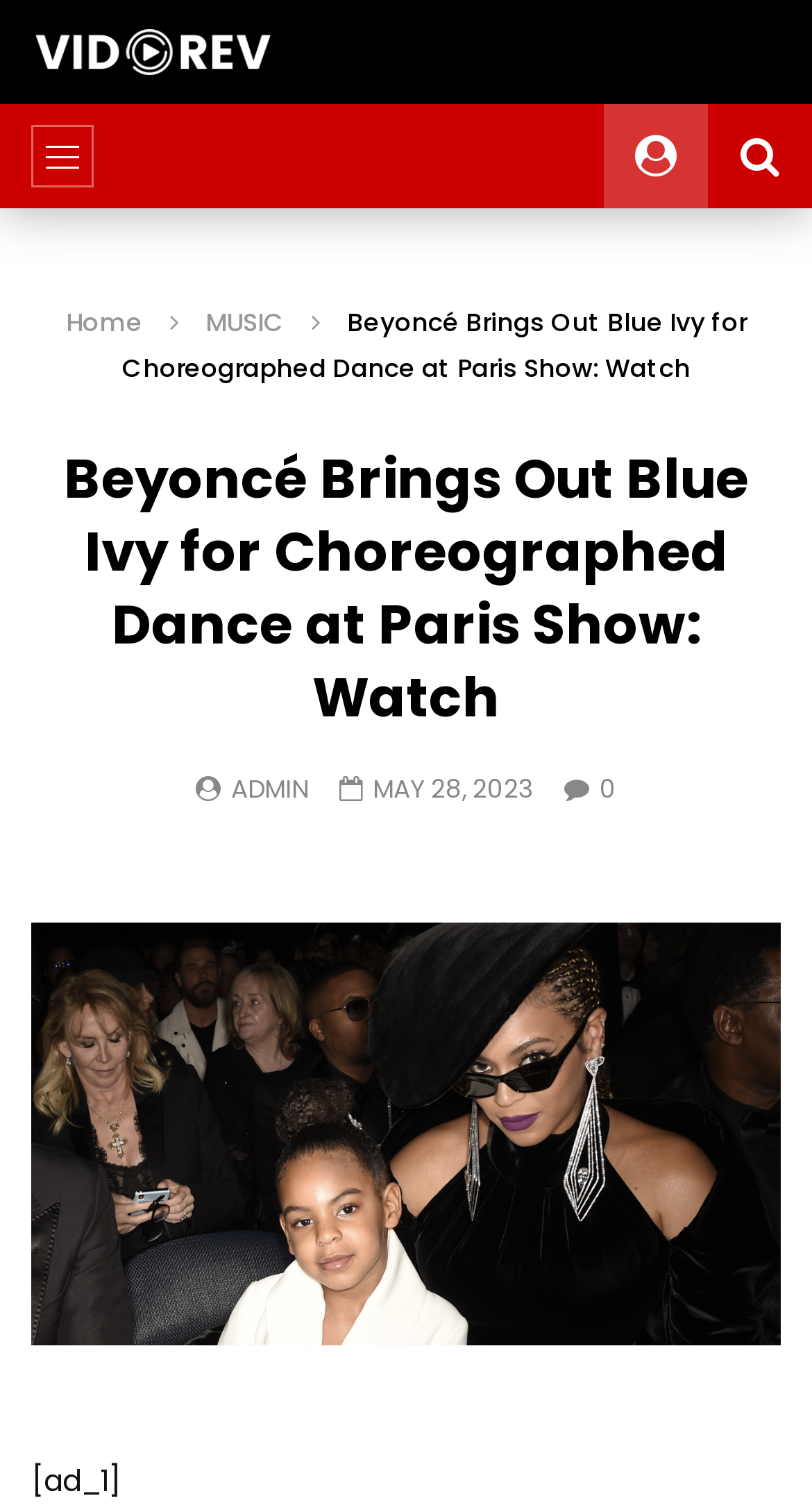Provide a thorough description of this webpage.

The webpage appears to be an article about Beyoncé's performance at a Paris show, featuring her daughter Blue Ivy. At the top left of the page, there is a link to "HipHopMeasure", which is likely the website's title or logo. 

To the right of the "HipHopMeasure" link, there are two identical "Search" links, one next to the other. Below these links, there is a navigation menu with links to "Home" and "MUSIC". 

The main content of the page is a heading that reads "Beyoncé Brings Out Blue Ivy for Choreographed Dance at Paris Show: Watch", which is centered near the top of the page. Below this heading, there is a static text with the same content, but it spans across a wider area. 

On the right side of the page, there is a link to "ADMIN" and a timestamp "MAY 28, 2023" indicating the publication date of the article. At the very bottom of the page, there is a small text "[ad_1]", likely indicating an advertisement.